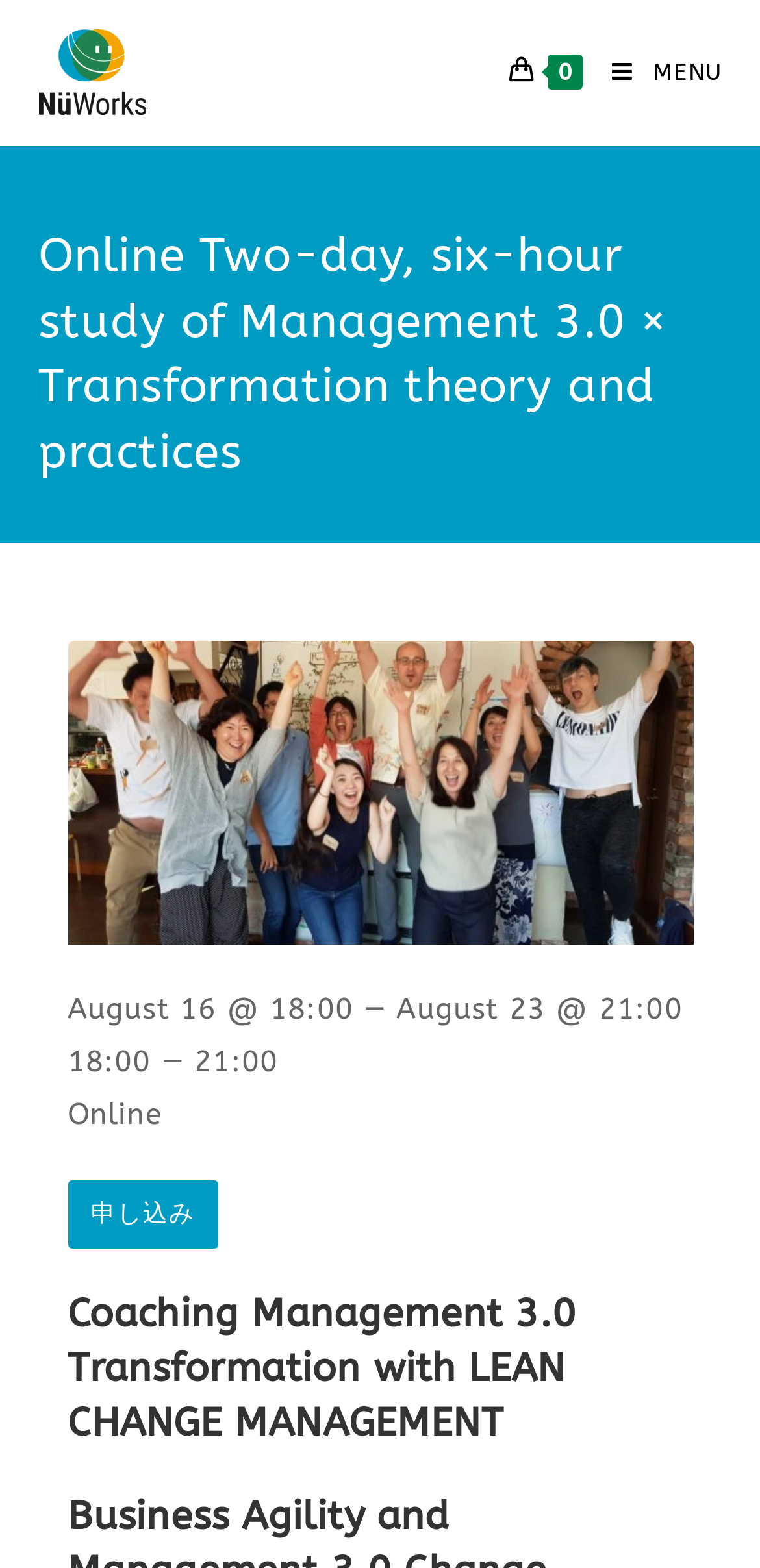Identify the title of the webpage and provide its text content.

Online Two-day, six-hour study of Management 3.0 × Transformation theory and practices